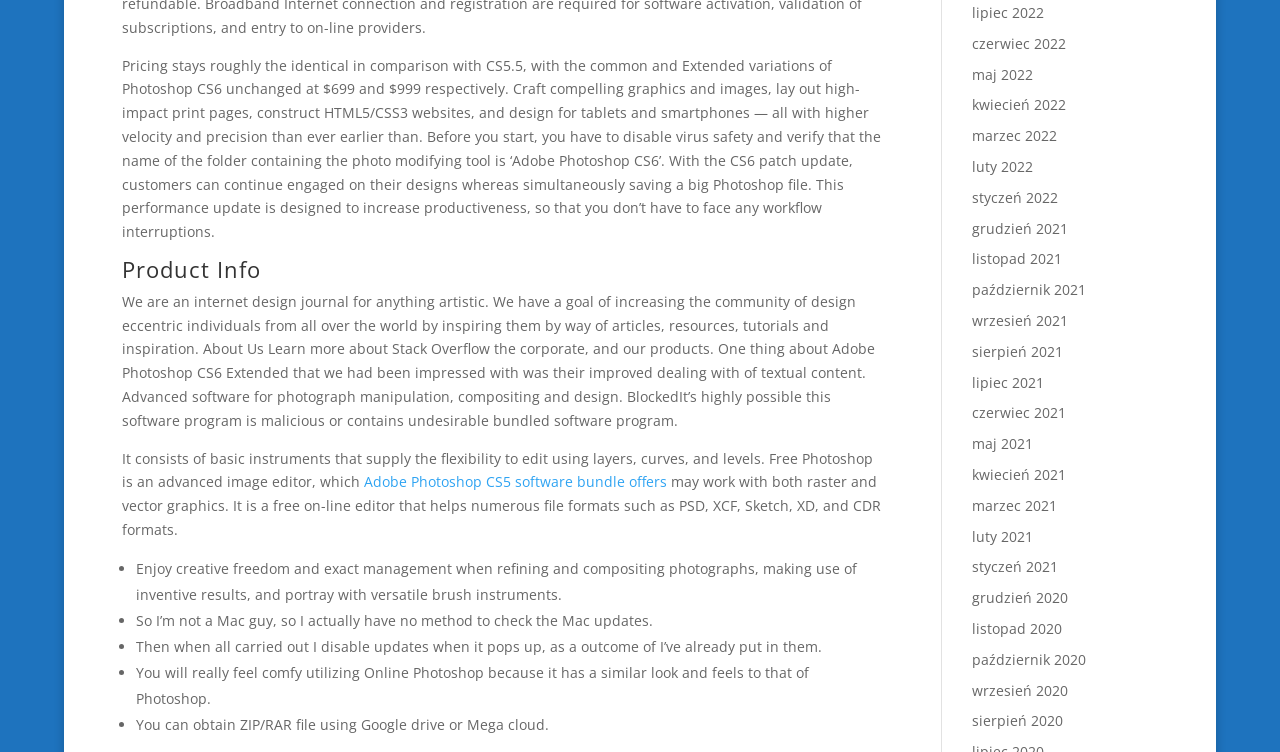What is the name of the company mentioned? Analyze the screenshot and reply with just one word or a short phrase.

Stack Overflow